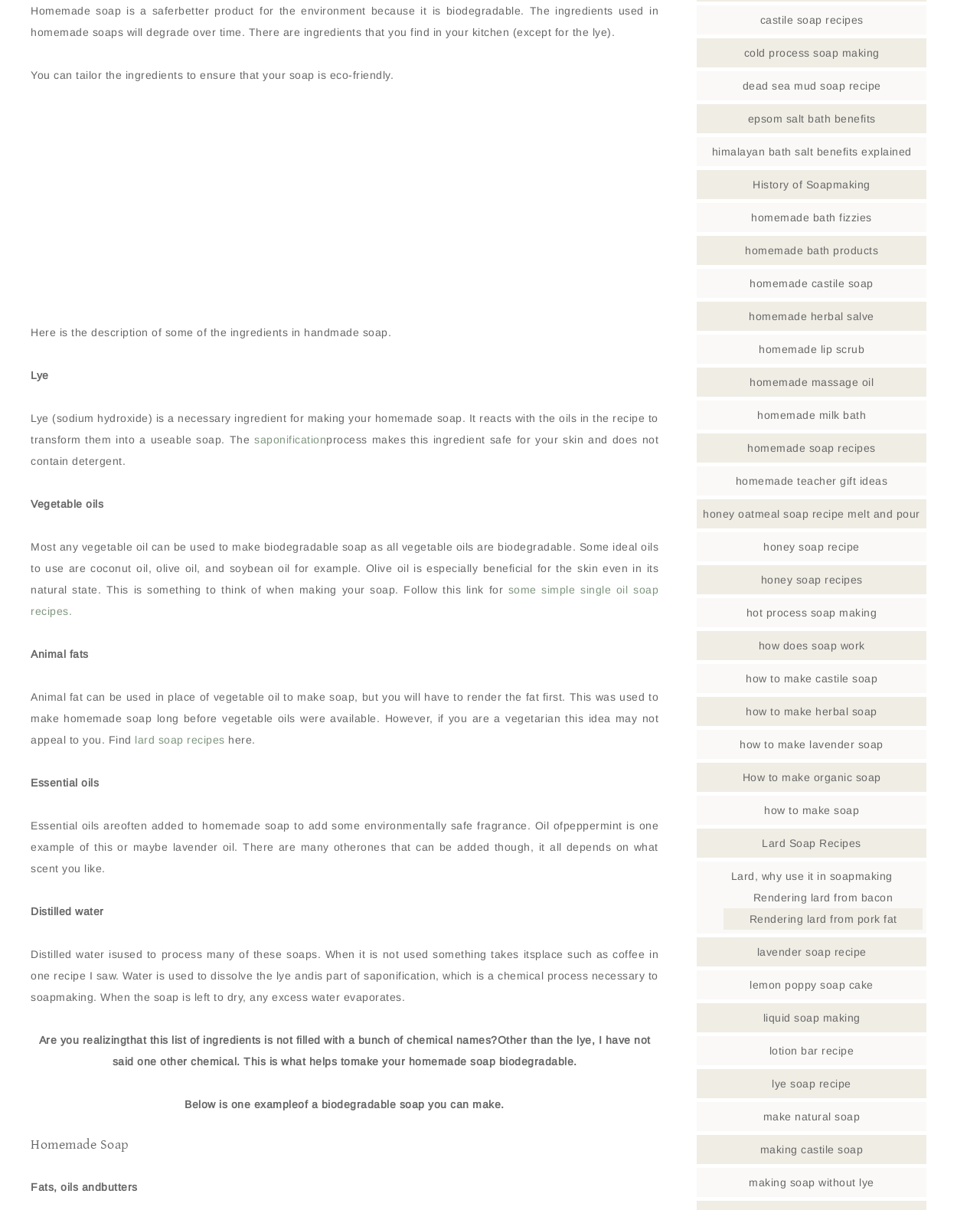Please provide a detailed answer to the question below based on the screenshot: 
What is the main topic of this webpage?

Based on the content of the webpage, it appears to be discussing the benefits and ingredients of making homemade soap, including its eco-friendliness and biodegradability.